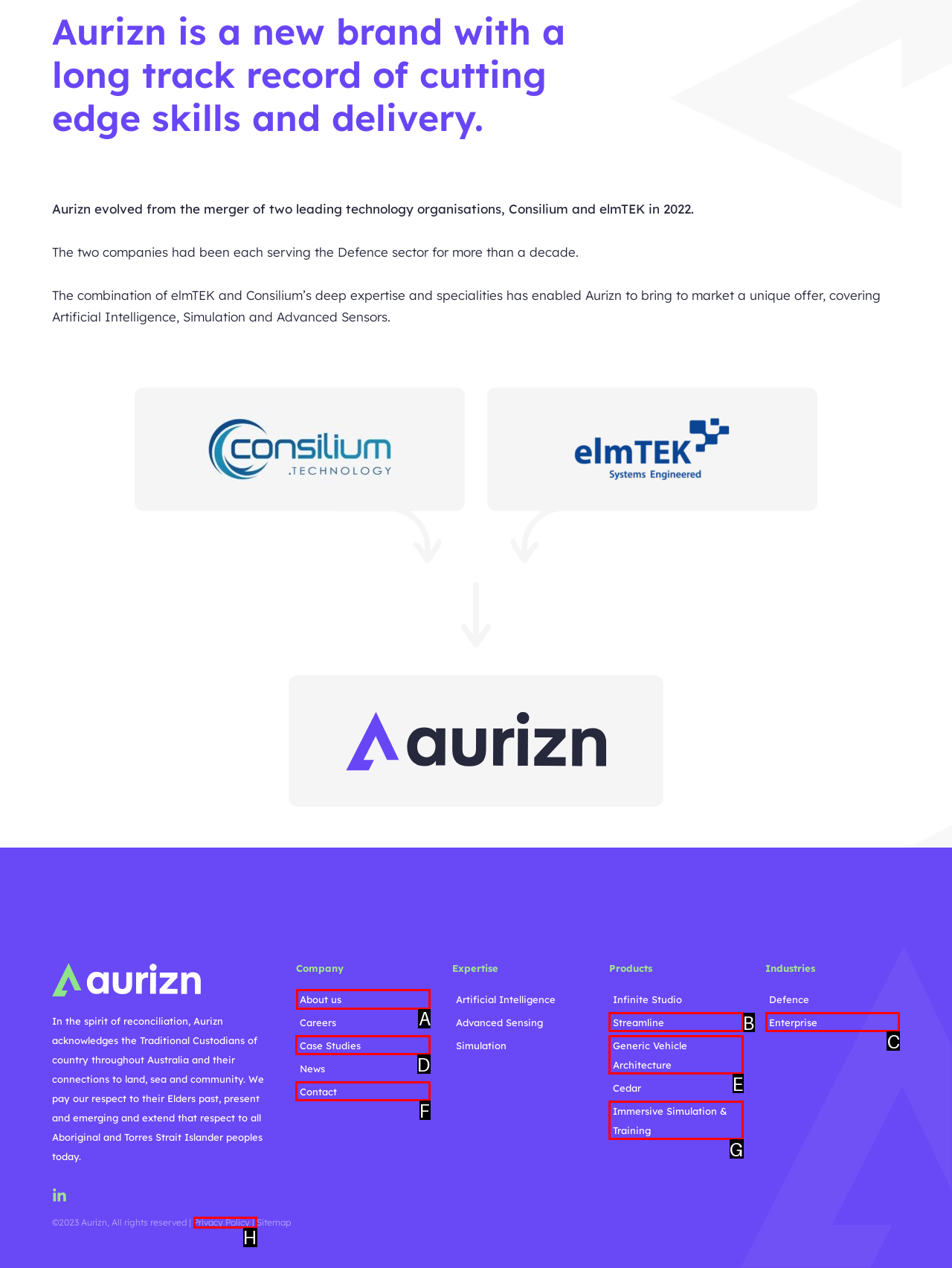Identify the correct HTML element to click to accomplish this task: Click About us
Respond with the letter corresponding to the correct choice.

A